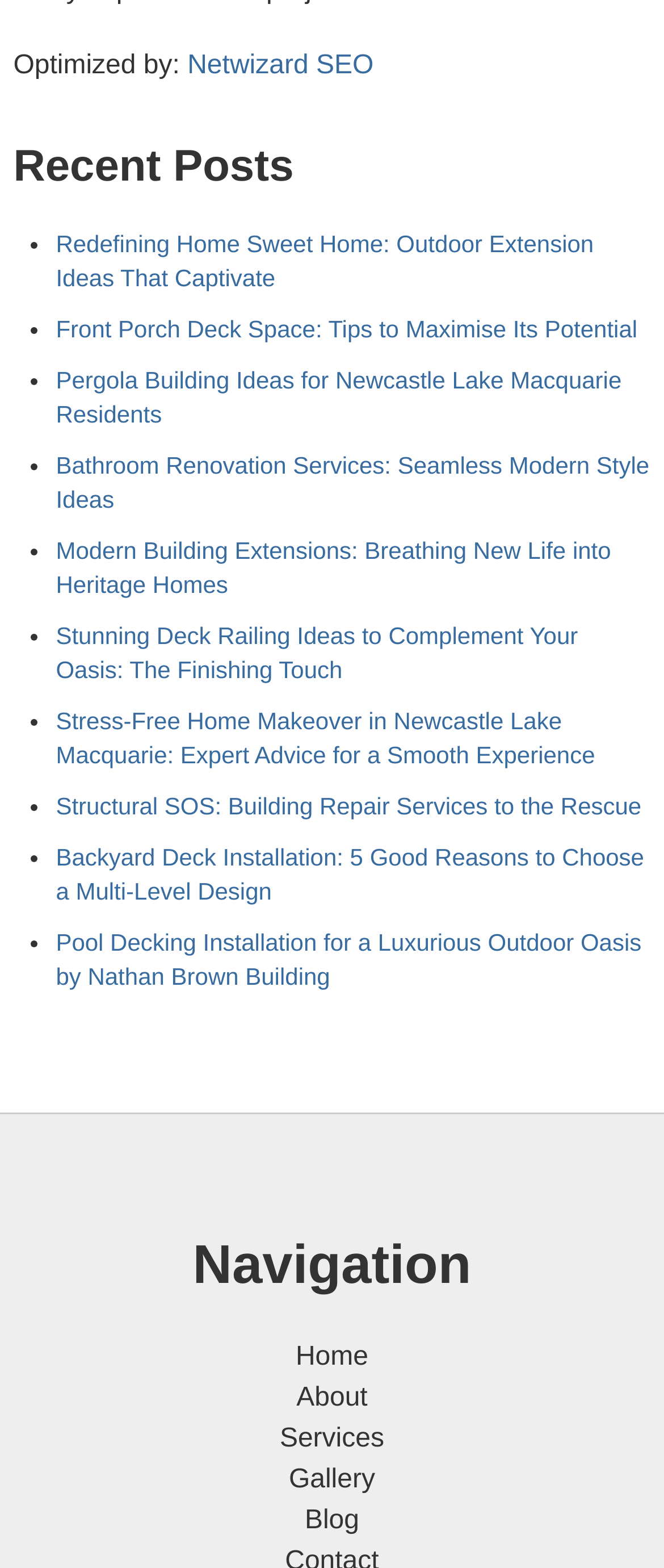Answer the question using only one word or a concise phrase: What is the last link in the navigation menu?

Blog